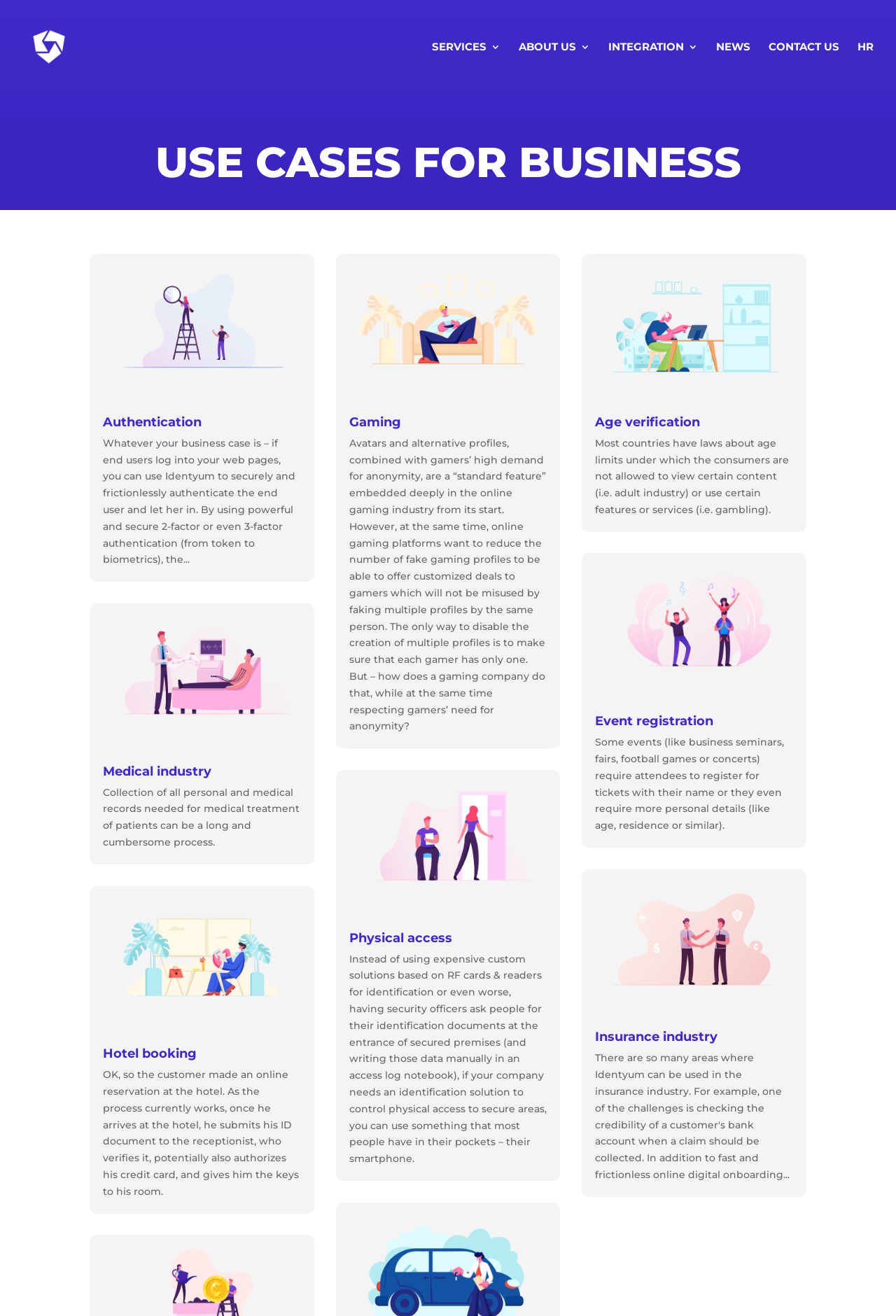Please find and provide the title of the webpage.

USE CASES FOR BUSINESS